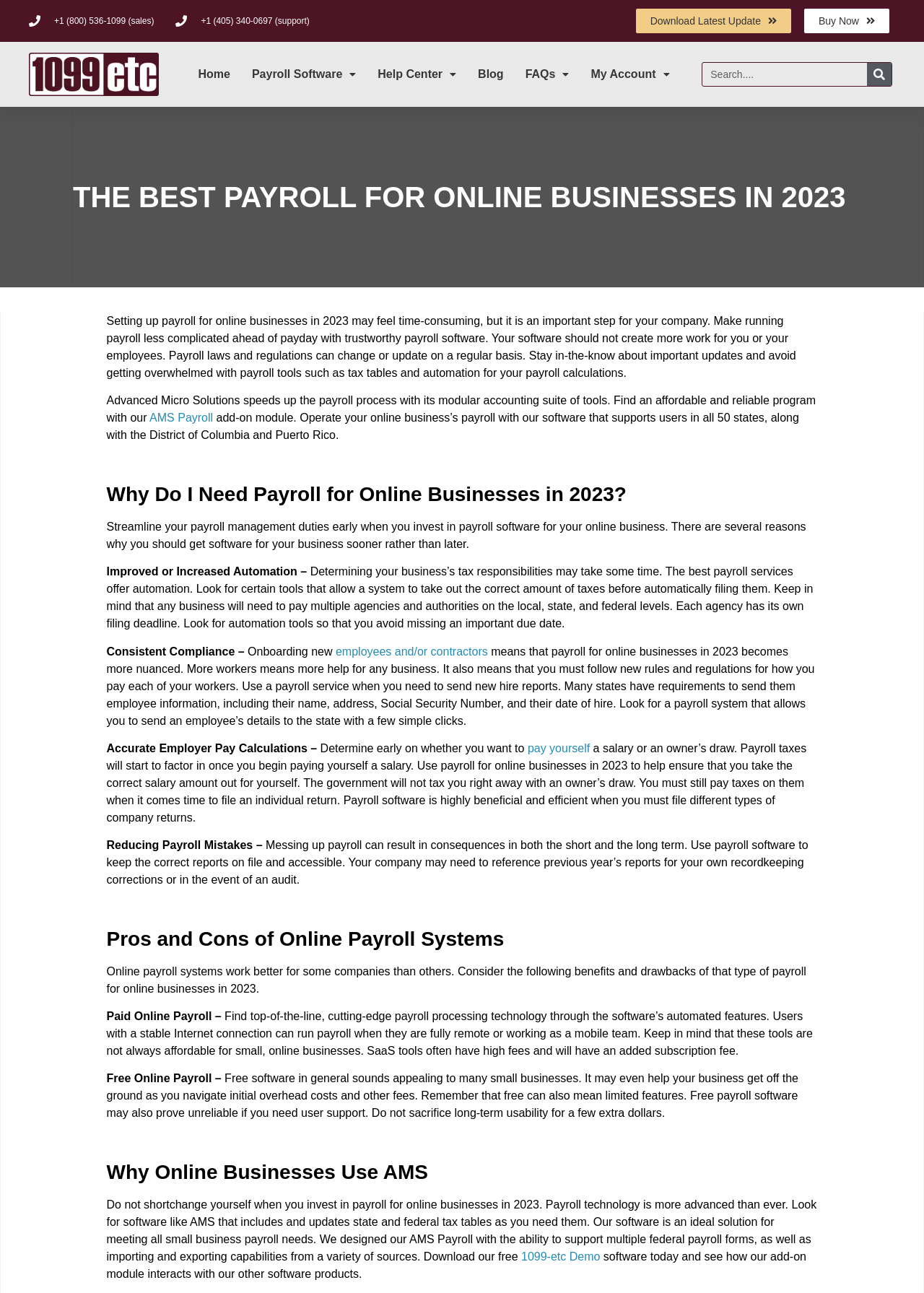Locate the bounding box coordinates of the clickable area to execute the instruction: "Call sales". Provide the coordinates as four float numbers between 0 and 1, represented as [left, top, right, bottom].

[0.059, 0.012, 0.167, 0.02]